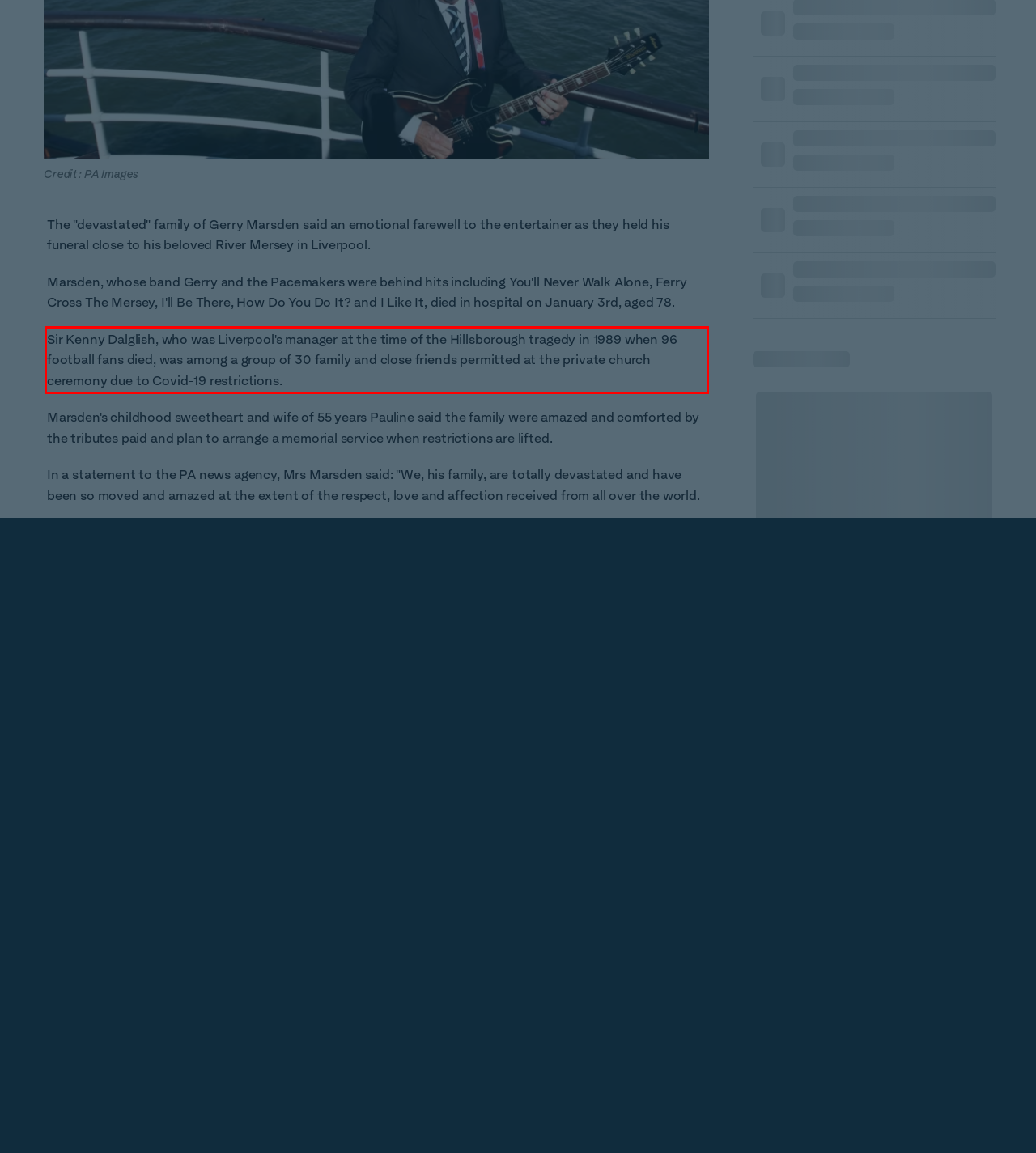Using the provided webpage screenshot, recognize the text content in the area marked by the red bounding box.

Sir Kenny Dalglish, who was Liverpool's manager at the time of the Hillsborough tragedy in 1989 when 96 football fans died, was among a group of 30 family and close friends permitted at the private church ceremony due to Covid-19 restrictions.